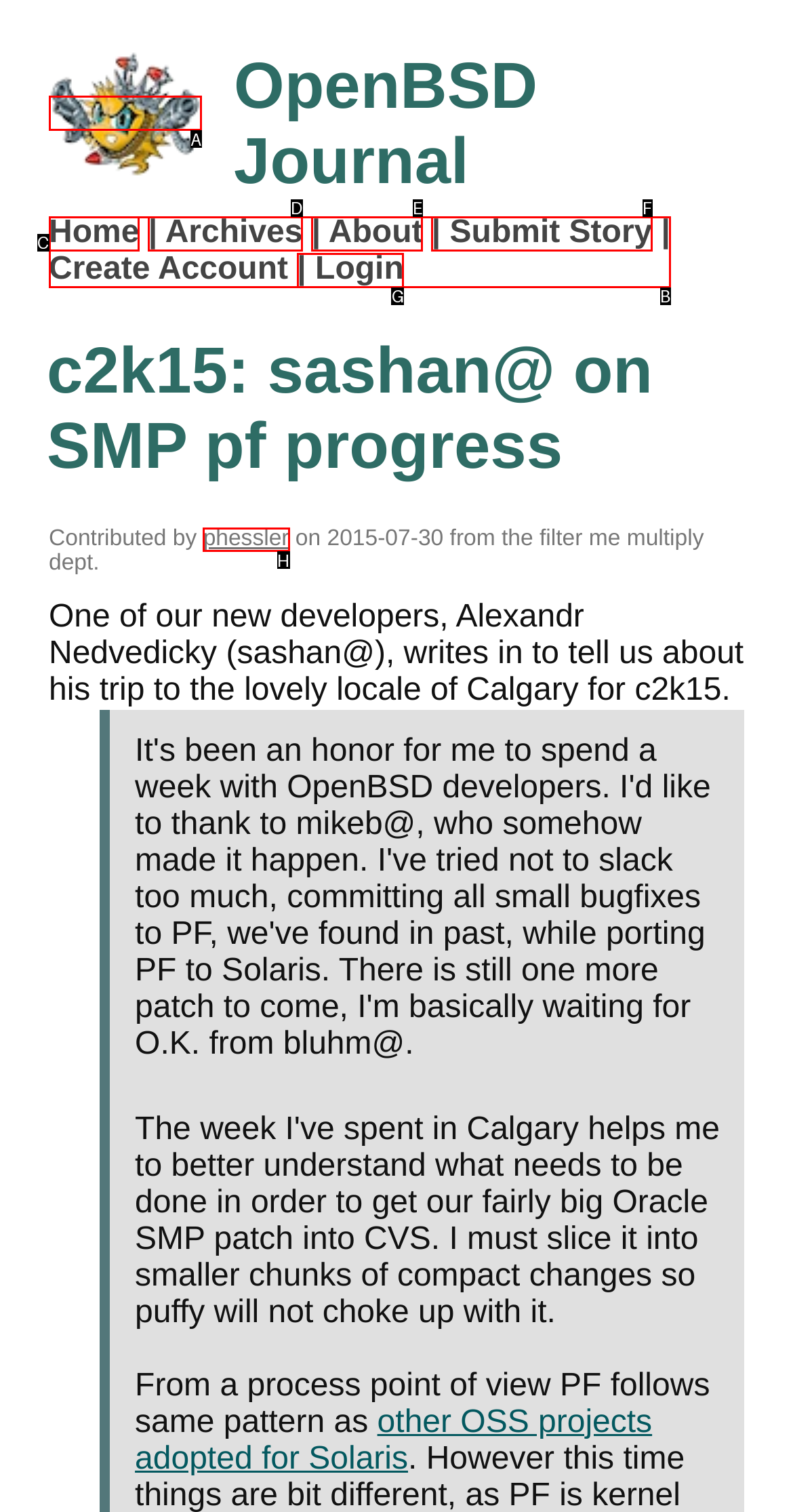To complete the instruction: read about the author, which HTML element should be clicked?
Respond with the option's letter from the provided choices.

H